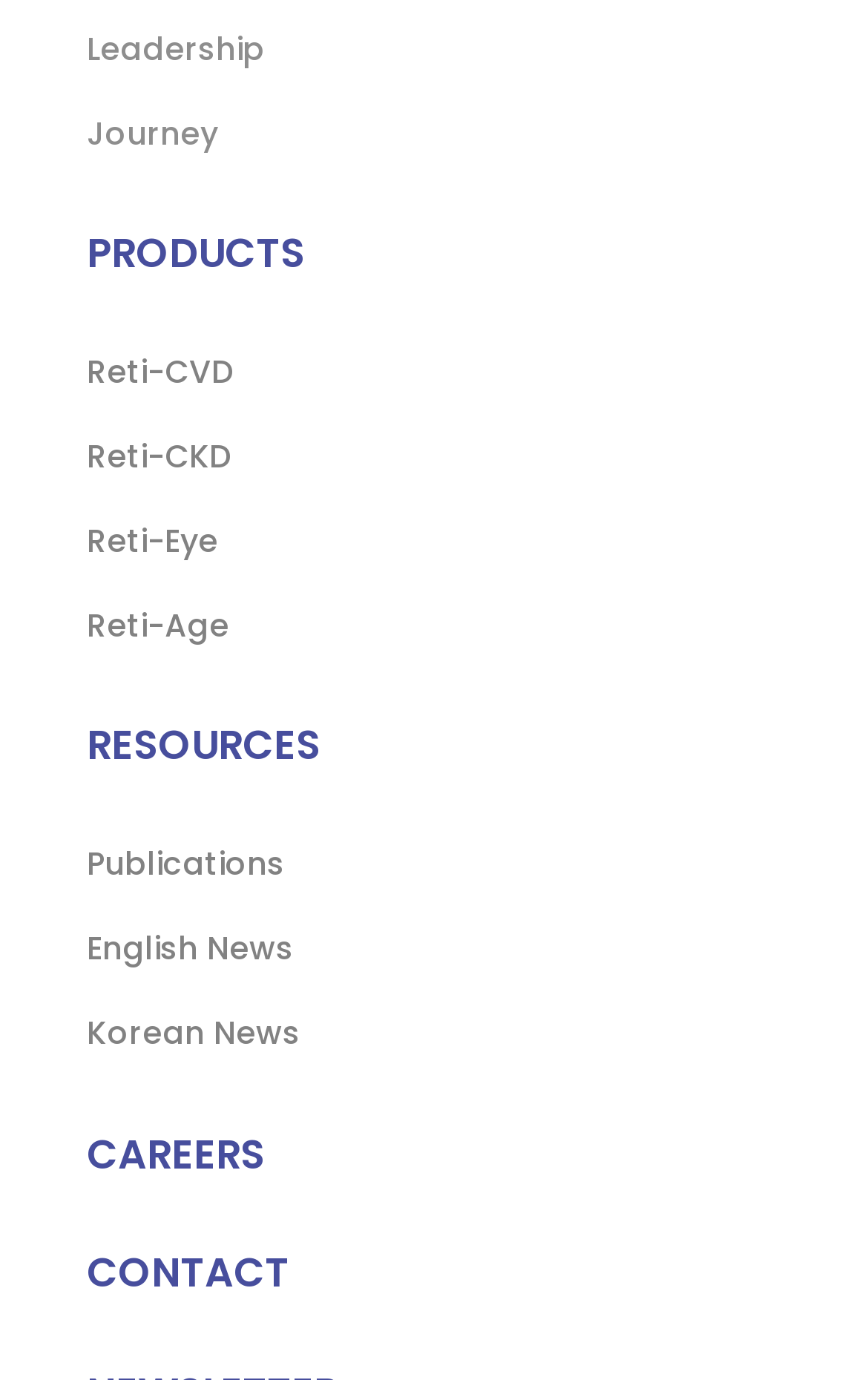Respond to the question below with a concise word or phrase:
What is the last section on the webpage?

CONTACT